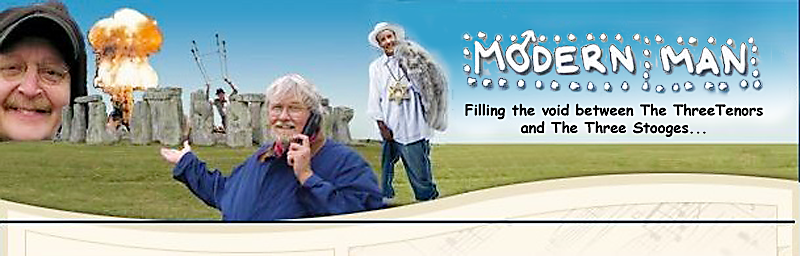Please answer the following question using a single word or phrase: 
What is the backdrop of the image?

Playful illustration with Stonehenge